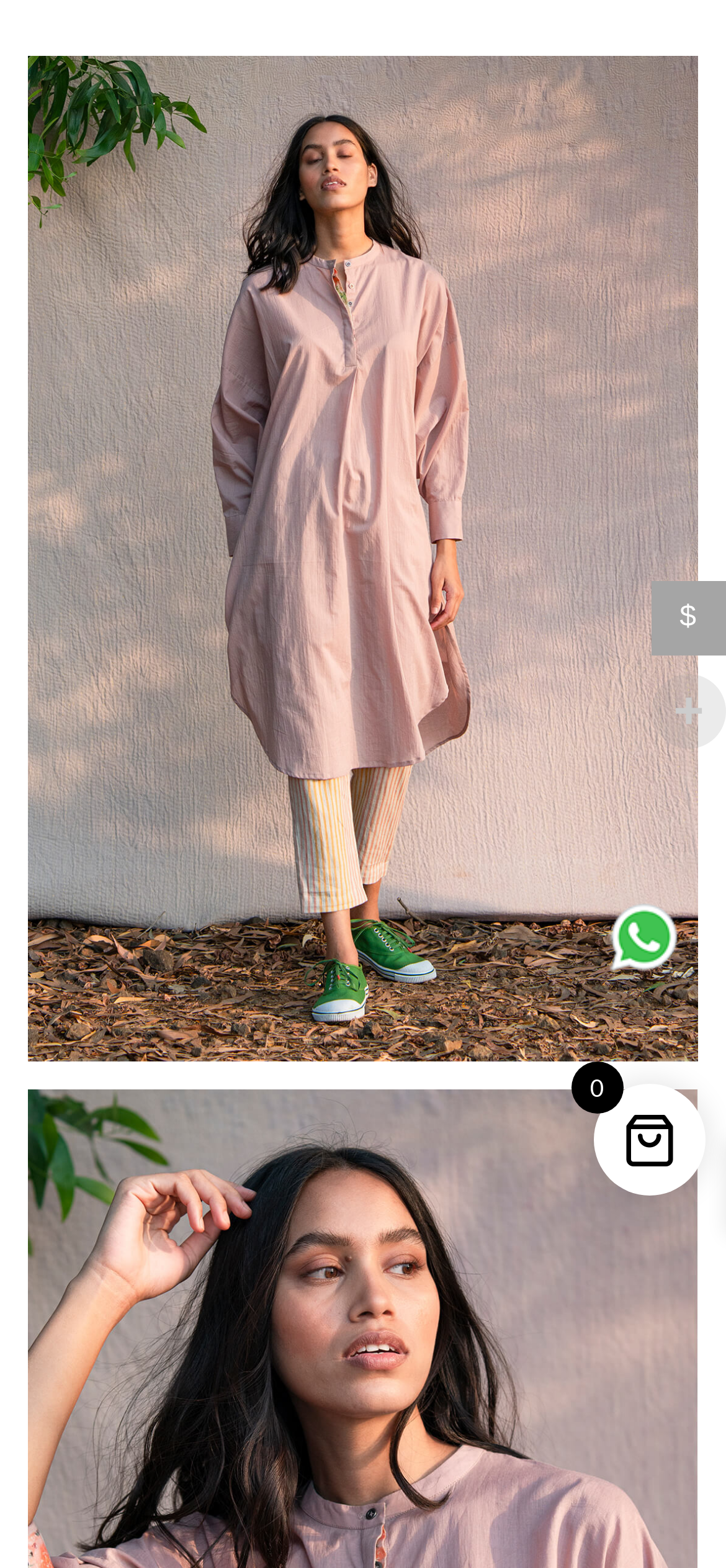Find the primary header on the webpage and provide its text.

Muted Pink Garden Shirt